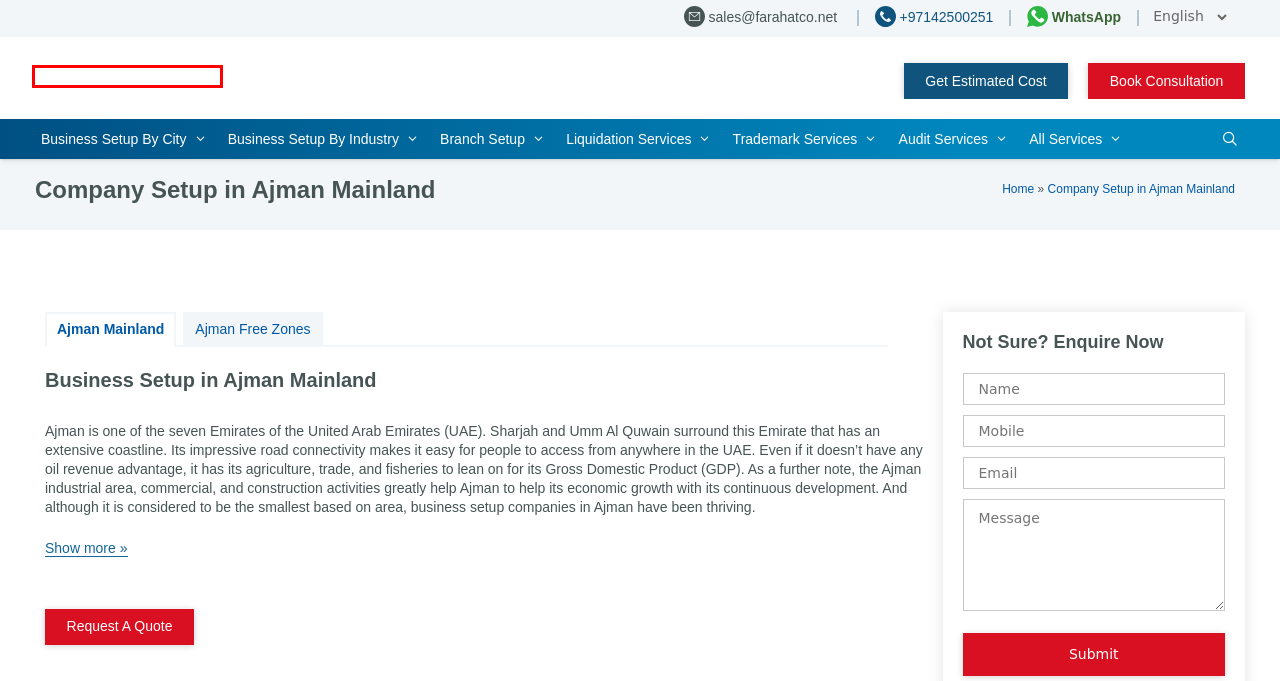You are provided with a screenshot of a webpage that includes a red rectangle bounding box. Please choose the most appropriate webpage description that matches the new webpage after clicking the element within the red bounding box. Here are the candidates:
A. Business Setup in Abu Dhabi | LLC Company Formation in Abu Dhabi
B. Corporate Tax Consultant in Dubai, UAE - Farahat & Co.
C. PRO Services Dubai, UAE | Best Corporate PRO Services Company
D. Business Setup in Fujairah | Company Formation in Fujairah
E. Trademark Registration Services in Dubai, UAE
F. RAK Company Formations | Business Setup in Ras Al Khaimah
G. DMCC Company Liquidation in UAE
H. FAR Consulting Middle East - A Division of Farahat Office & Co

H